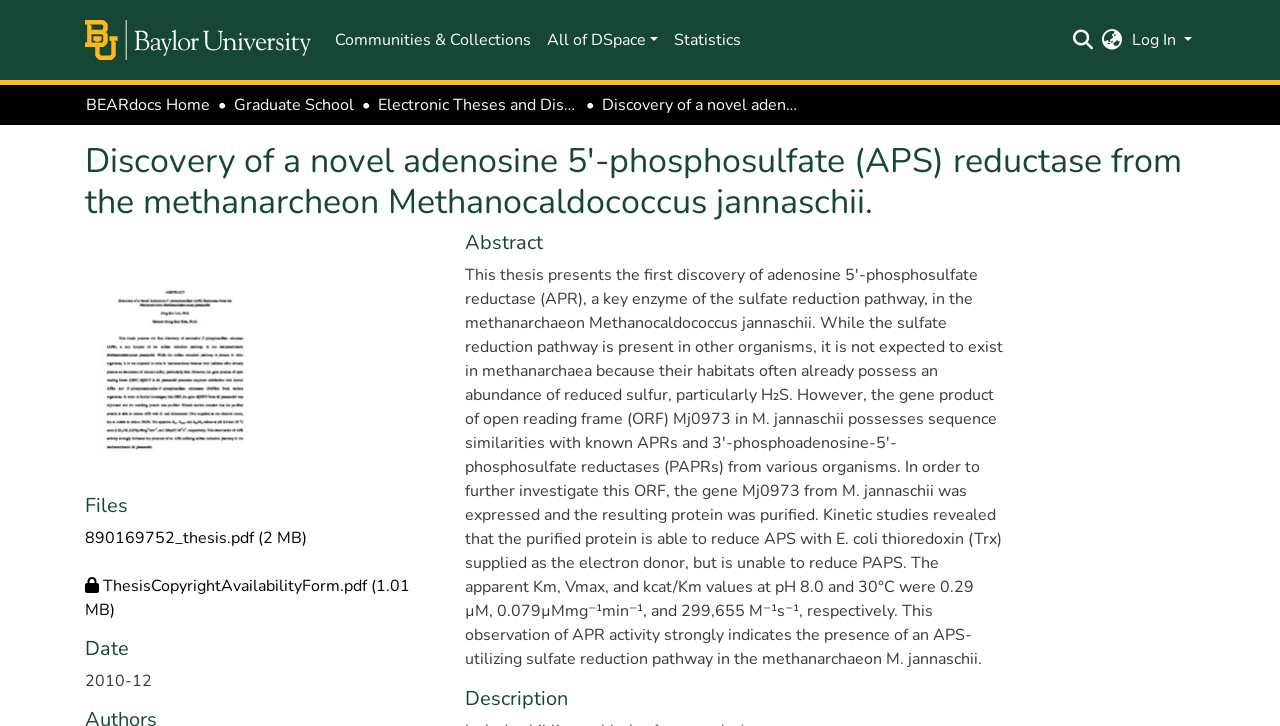Is the bitstream 'ThesisCopyrightAvailabilityForm.pdf' restricted?
We need a detailed and exhaustive answer to the question. Please elaborate.

I found the generic element 'Restricted bitstream' next to the link 'ThesisCopyrightAvailabilityForm.pdf', which indicates that the bitstream is restricted.